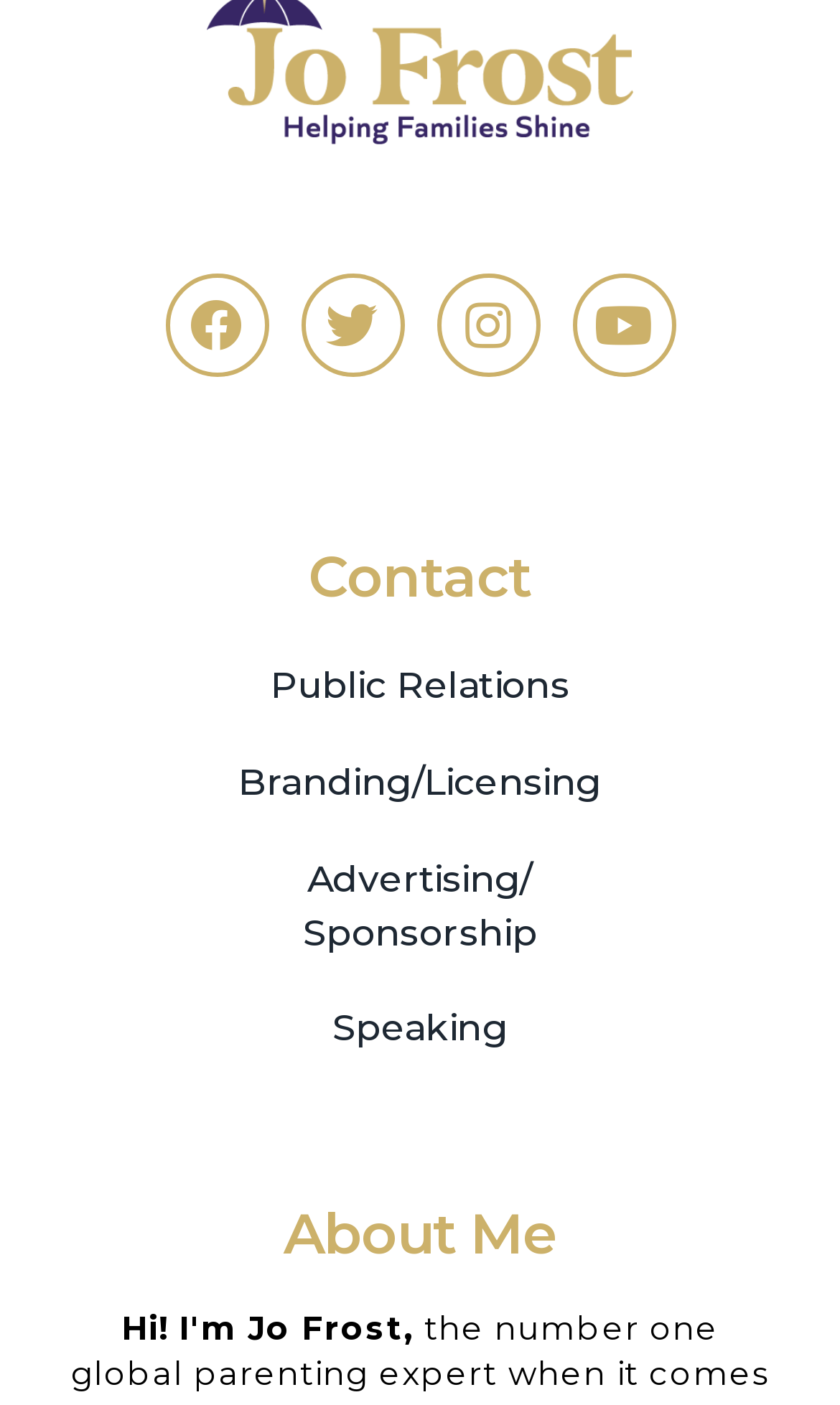Locate the UI element that matches the description Public Relations in the webpage screenshot. Return the bounding box coordinates in the format (top-left x, top-left y, bottom-right x, bottom-right y), with values ranging from 0 to 1.

[0.077, 0.47, 0.923, 0.508]